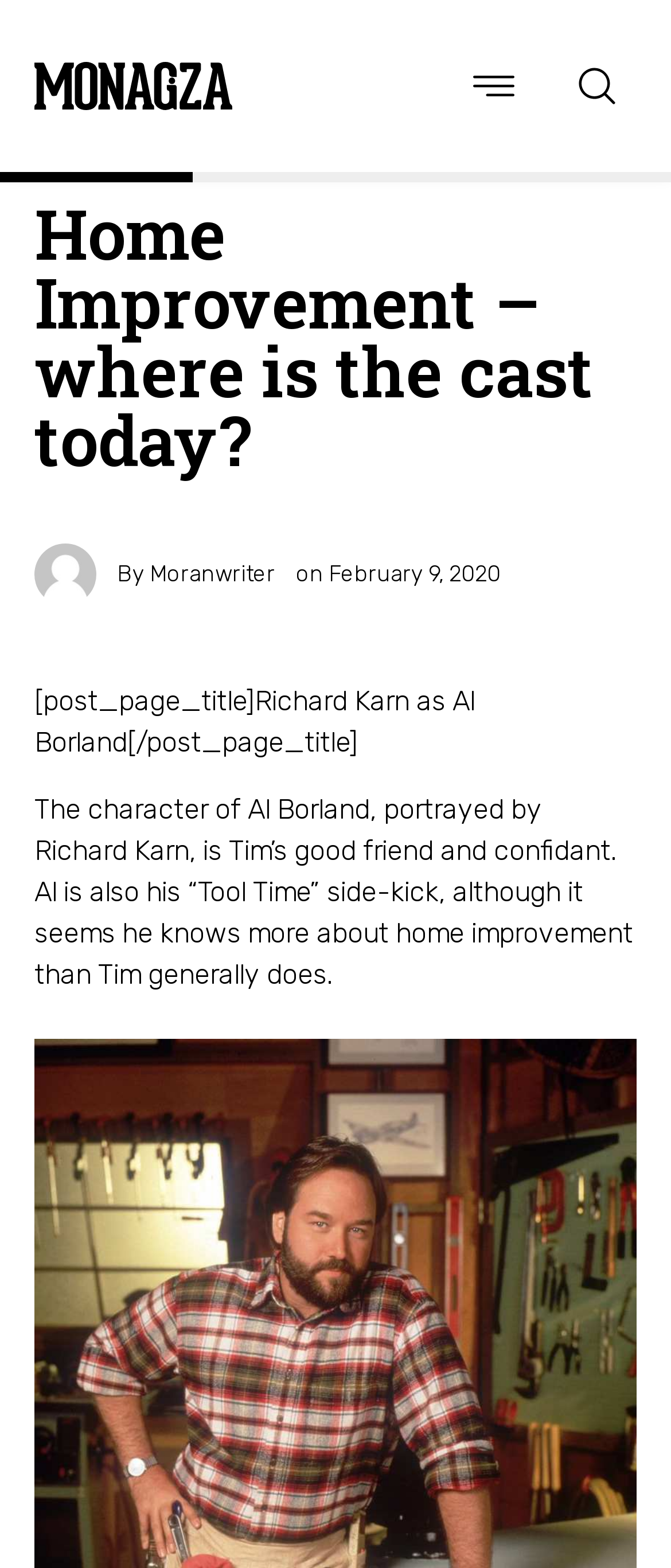Create an in-depth description of the webpage, covering main sections.

The webpage is about the cast of the popular 90's TV show "Home Improvement" and what they are up to today. At the top of the page, there are three links, evenly spaced across the width of the page, with two of them accompanied by small images. Below these links, there is a large heading that reads "Home Improvement – where is the cast today?" which spans almost the entire width of the page.

To the left of the heading, there is a small image of a person, identified as "Moranwriter", and a byline with the text "By" and "on" followed by a timestamp "February 9, 2020". 

The main content of the page is focused on Richard Karn, who played the character Al Borland in the show. There is a title that reads "Richard Karn as Al Borland" and a brief description of his character, stating that Al is Tim's good friend and confidant, as well as his "Tool Time" side-kick. The description also mentions that Al knows more about home improvement than Tim generally does.